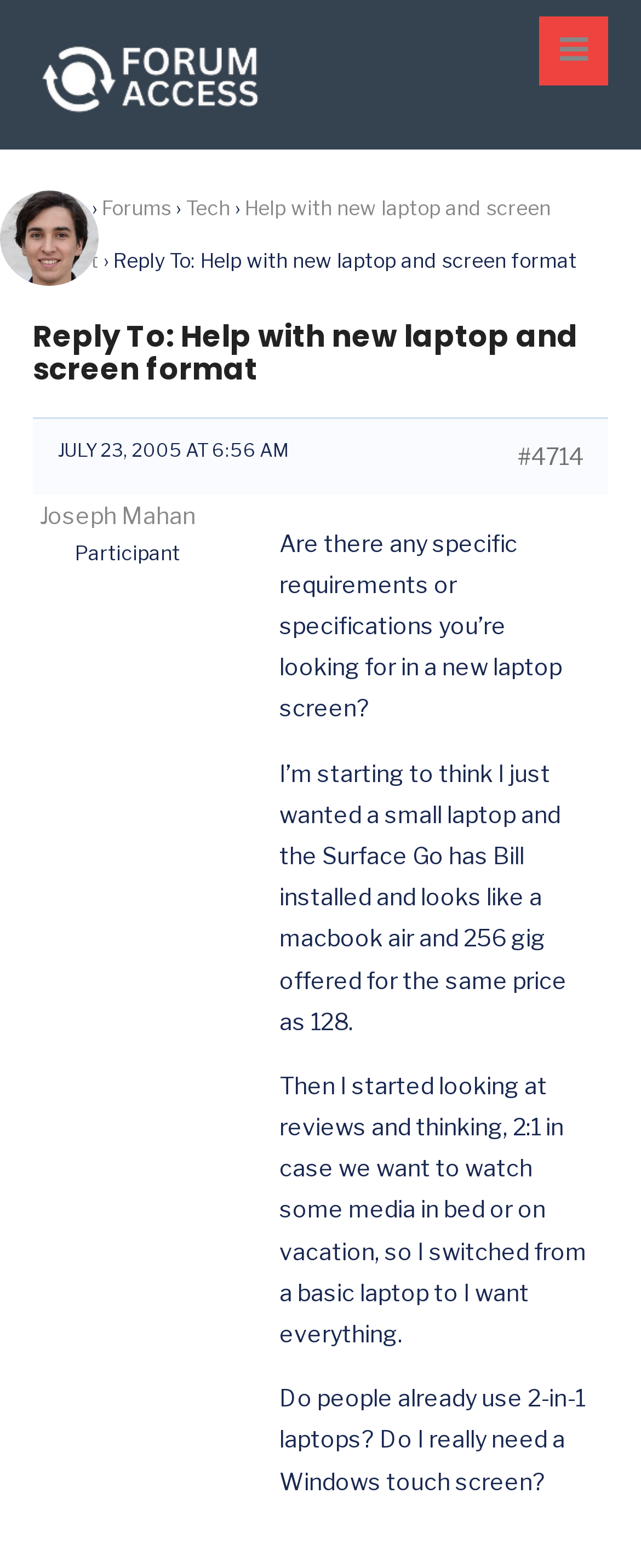Generate a thorough explanation of the webpage's elements.

This webpage appears to be a forum discussion thread. At the top left, there is a logo image labeled "Forum Access". To the right of the logo, there are several links, including "Home", "Forums", "Tech", and "Help with new laptop and screen format", which are arranged horizontally. 

Below these links, there is a heading that reads "Reply To: Help with new laptop and screen format". Underneath the heading, there is a post from a user named "Joseph Mahan" who is identified as a "Participant". The post is dated "JULY 23, 2005 AT 6:56 AM" and has a link to the post number "#4714" at the bottom right.

The main content of the post is a series of paragraphs discussing the user's requirements for a new laptop screen. The user asks if there are any specific requirements or specifications they should look for, and then shares their thought process in choosing a laptop, including considering a 2-in-1 laptop with a Windows touch screen.